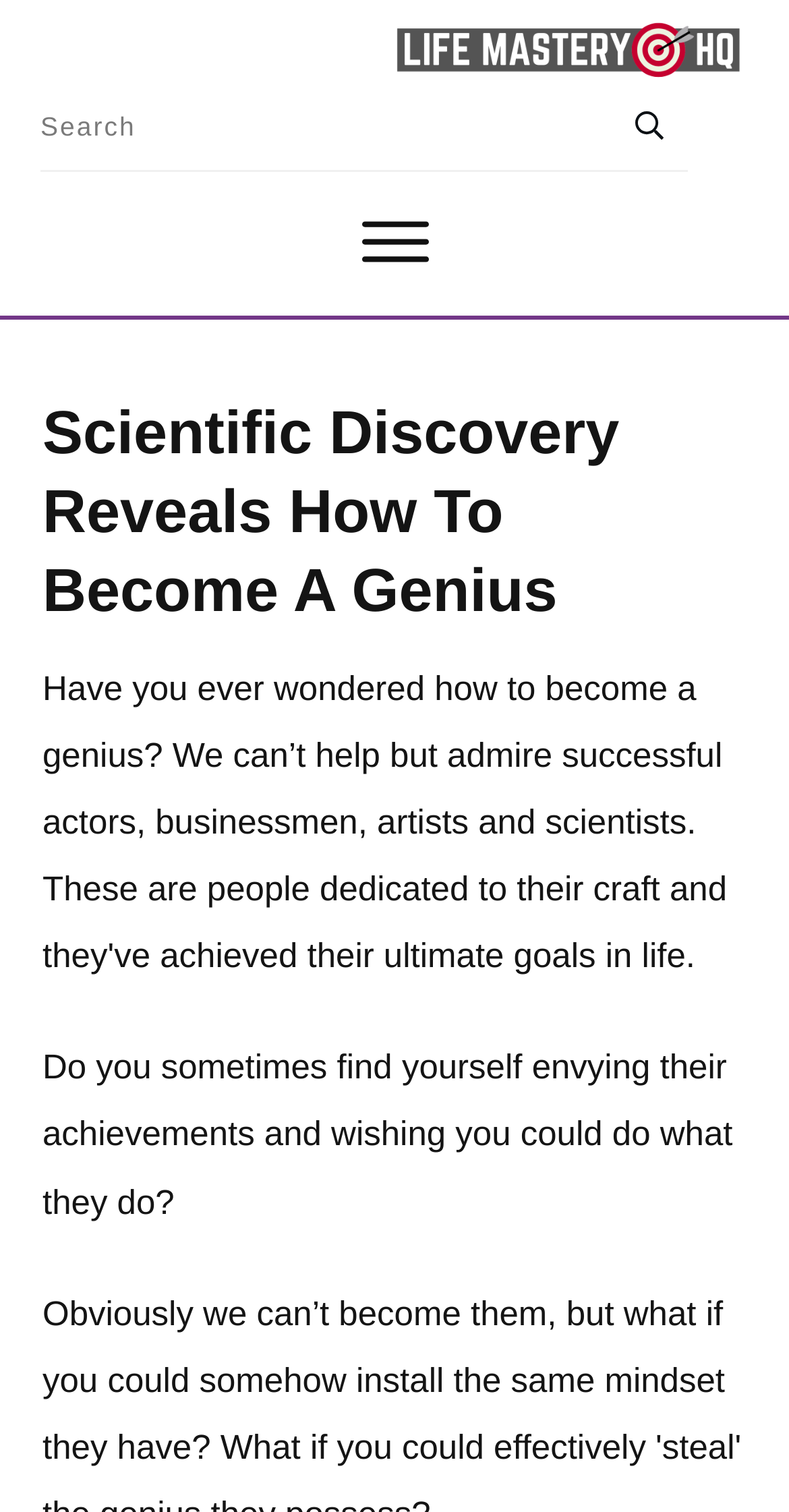Provide the bounding box coordinates in the format (top-left x, top-left y, bottom-right x, bottom-right y). All values are floating point numbers between 0 and 1. Determine the bounding box coordinate of the UI element described as: Accessibility

None